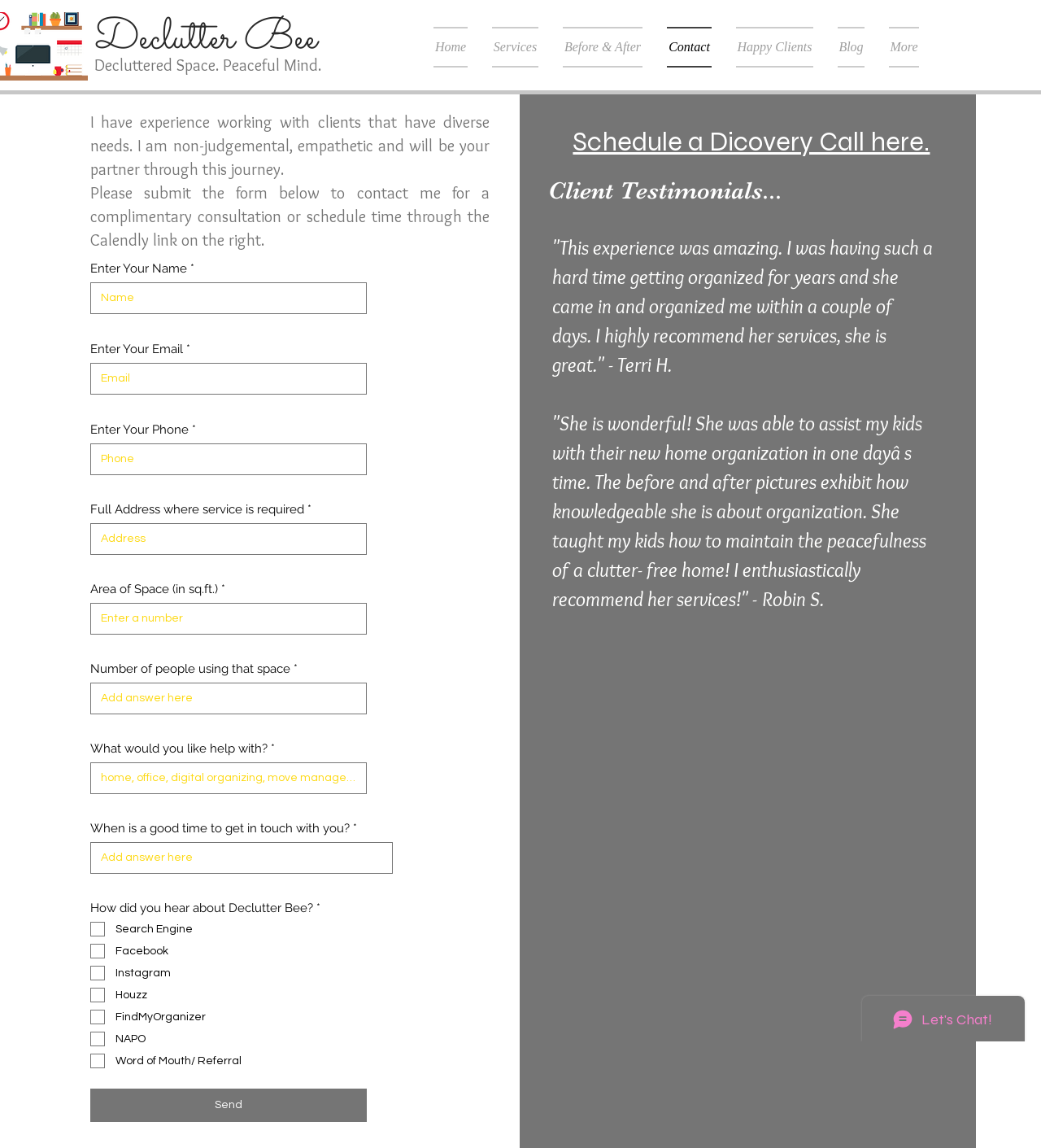Find the bounding box coordinates for the area that should be clicked to accomplish the instruction: "Fill out the contact form".

None